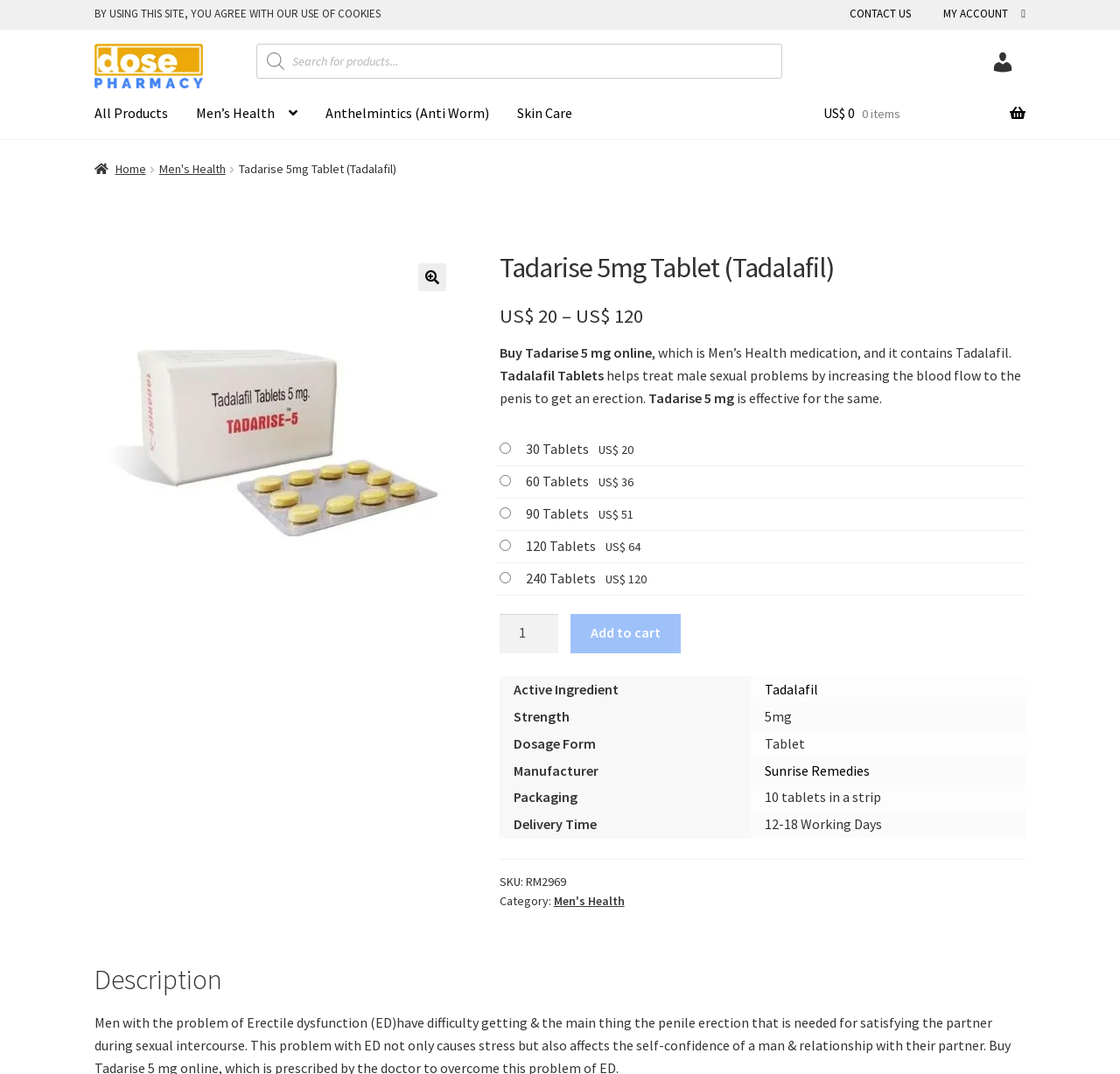Locate the bounding box coordinates of the item that should be clicked to fulfill the instruction: "Click on the 'Tadarise 5 mg with tadalafil' link".

[0.084, 0.234, 0.41, 0.572]